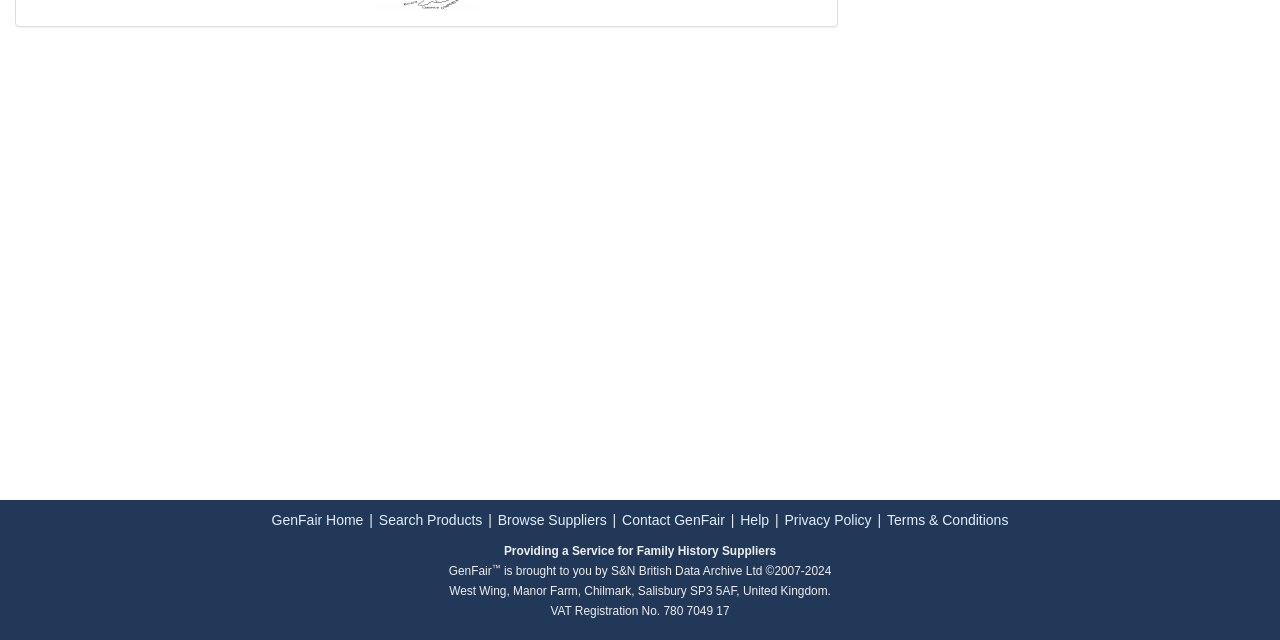Given the element description, predict the bounding box coordinates in the format (top-left x, top-left y, bottom-right x, bottom-right y), using floating point numbers between 0 and 1: Terms & Conditions

[0.691, 0.8, 0.789, 0.825]